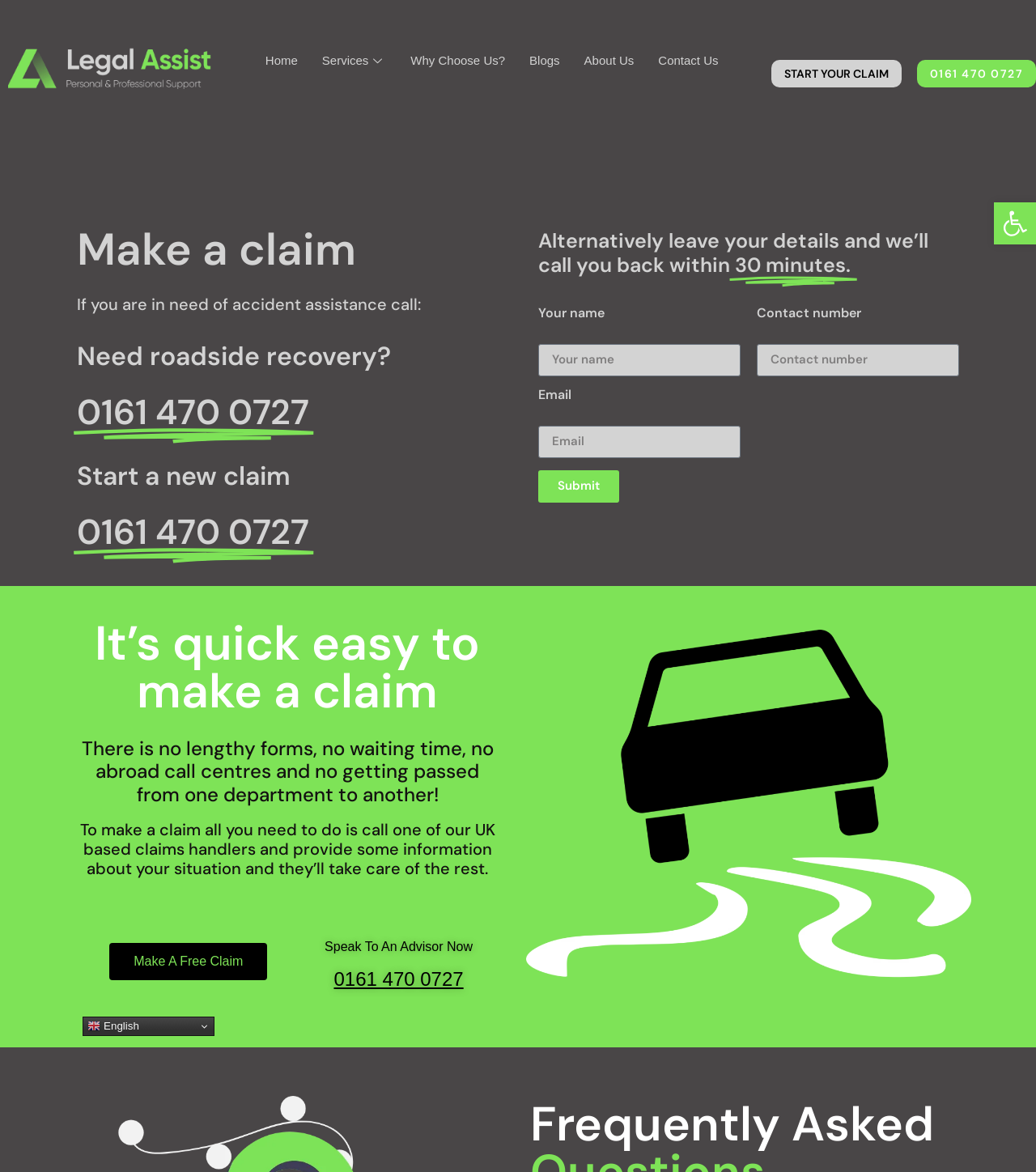Can you show the bounding box coordinates of the region to click on to complete the task described in the instruction: "Enter your name"?

[0.52, 0.293, 0.715, 0.321]